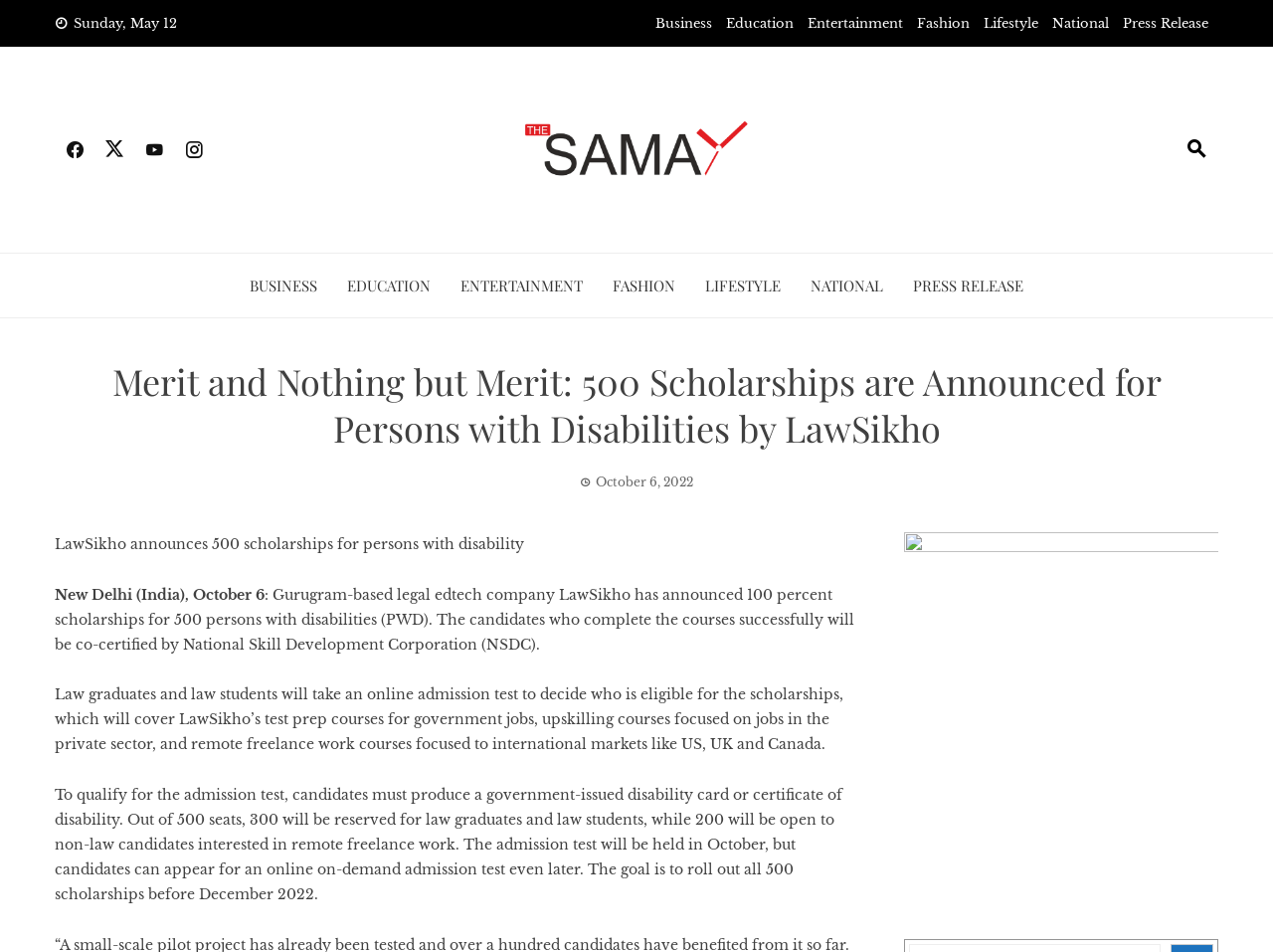Please specify the bounding box coordinates of the clickable section necessary to execute the following command: "Click on the 'LIFESTYLE' link".

[0.554, 0.283, 0.613, 0.317]